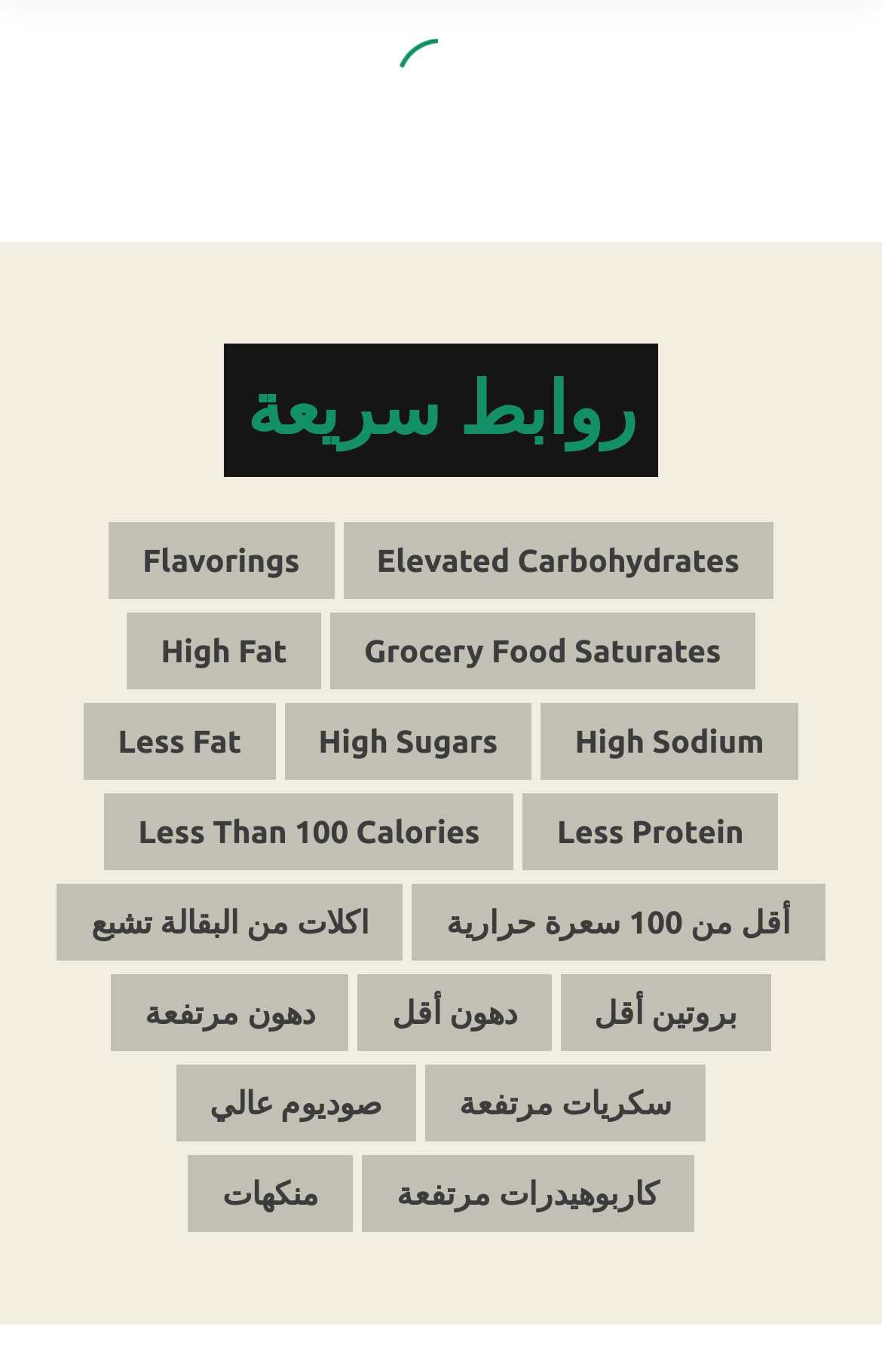What is the calorie count of Crummech Potatoes Fried Corn Flakes?
Utilize the information in the image to give a detailed answer to the question.

The answer can be found in the StaticText element with the text 'The calories in fried cornflakes crummes potatoes are 82 calories, And 58.6% of calories are fat.' which is a direct child of the Root Element.